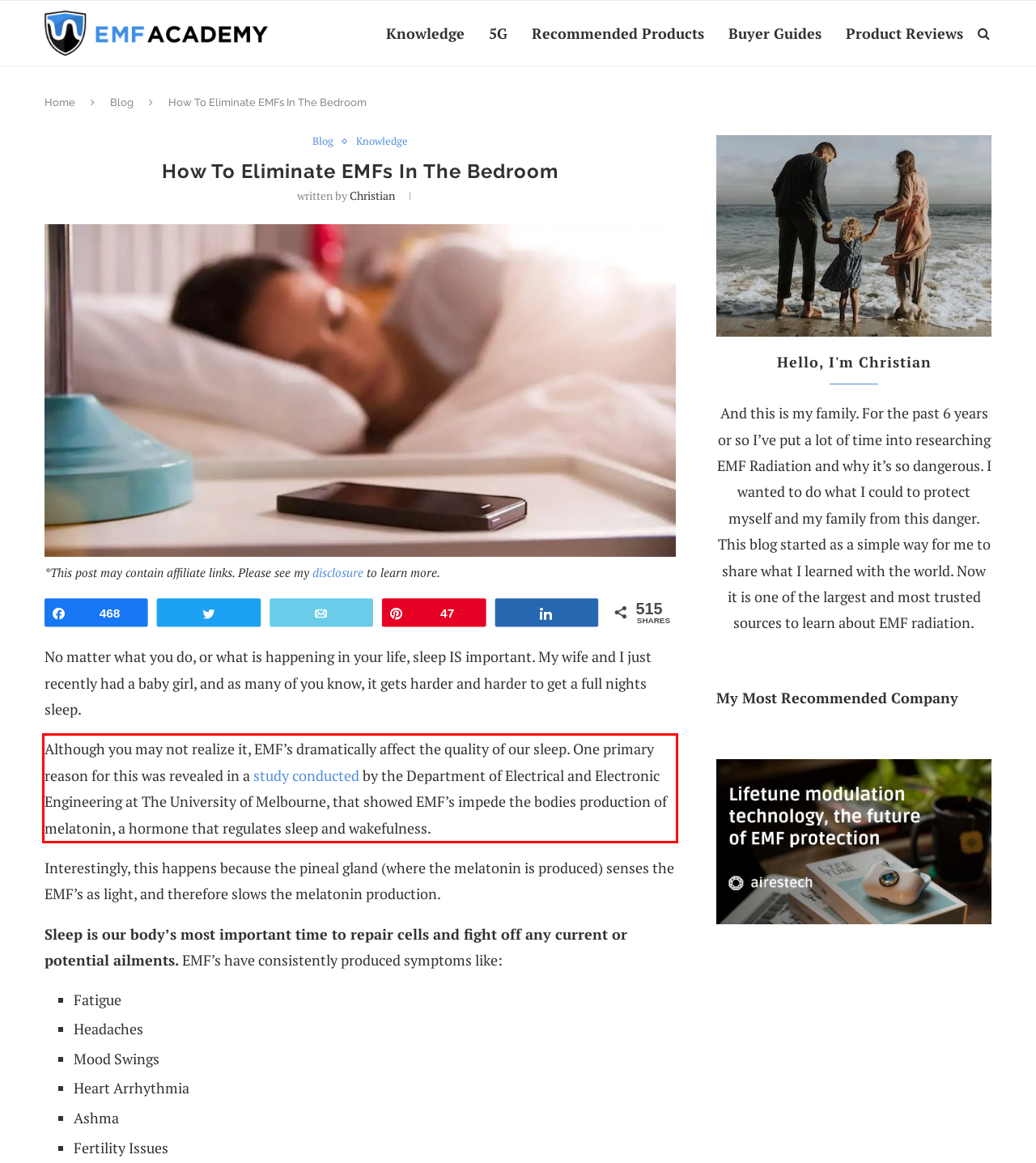Observe the screenshot of the webpage, locate the red bounding box, and extract the text content within it.

Although you may not realize it, EMF’s dramatically affect the quality of our sleep. One primary reason for this was revealed in a study conducted by the Department of Electrical and Electronic Engineering at The University of Melbourne, that showed EMF’s impede the bodies production of melatonin, a hormone that regulates sleep and wakefulness.